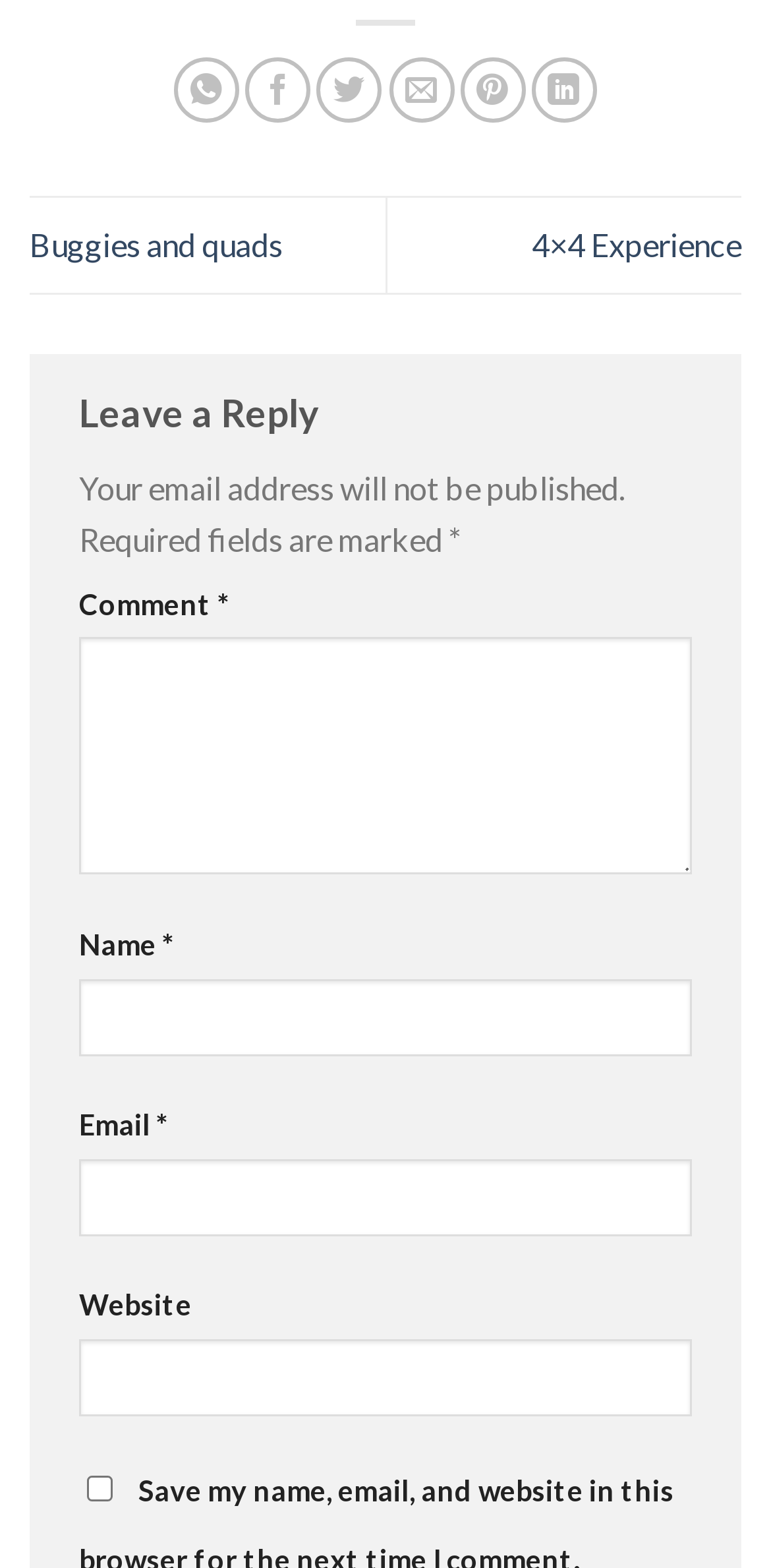Could you indicate the bounding box coordinates of the region to click in order to complete this instruction: "Share on WhatsApp".

[0.226, 0.037, 0.311, 0.078]